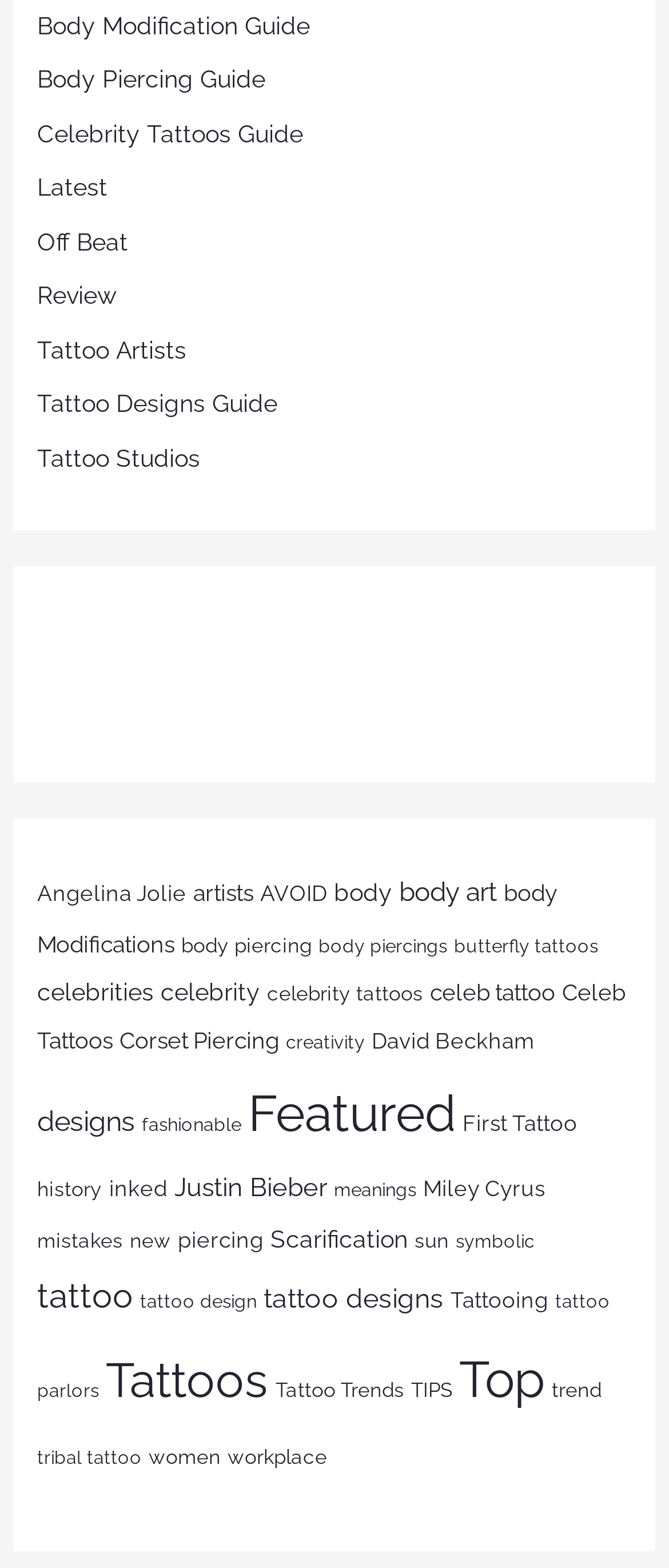Please identify the bounding box coordinates of the element I need to click to follow this instruction: "Explore Tattoo Designs Guide".

[0.055, 0.249, 0.414, 0.266]